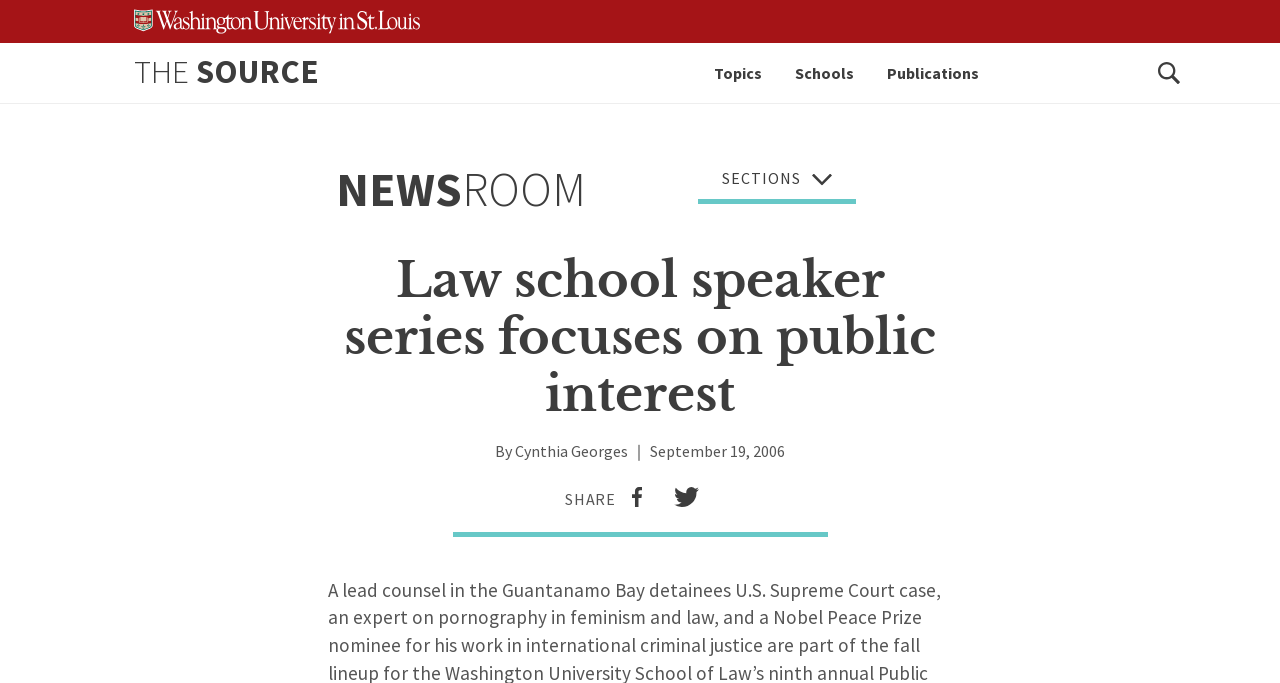Determine the bounding box coordinates of the target area to click to execute the following instruction: "Search for something."

[0.894, 0.062, 0.933, 0.15]